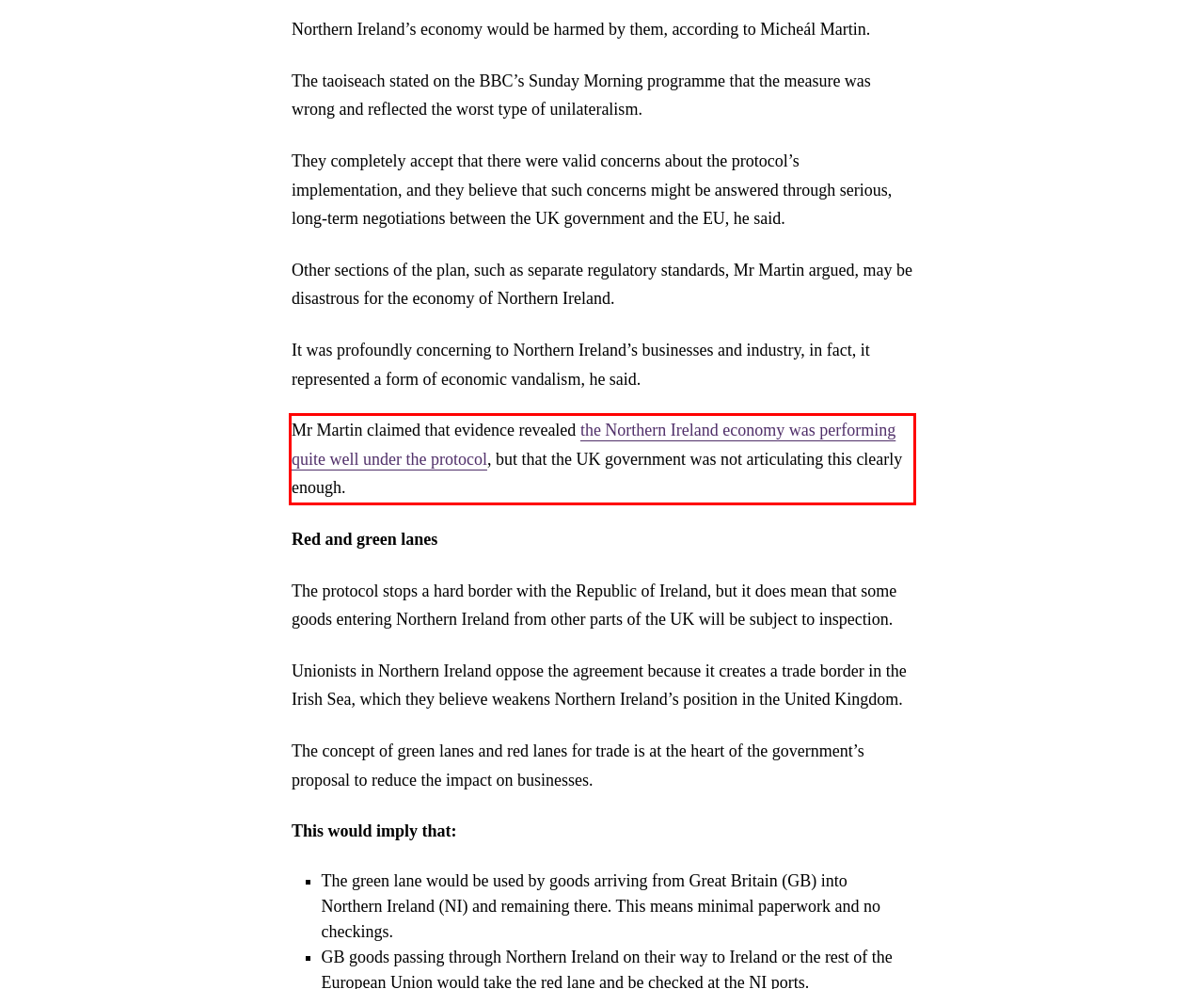There is a UI element on the webpage screenshot marked by a red bounding box. Extract and generate the text content from within this red box.

Mr Martin claimed that evidence revealed the Northern Ireland economy was performing quite well under the protocol, but that the UK government was not articulating this clearly enough.